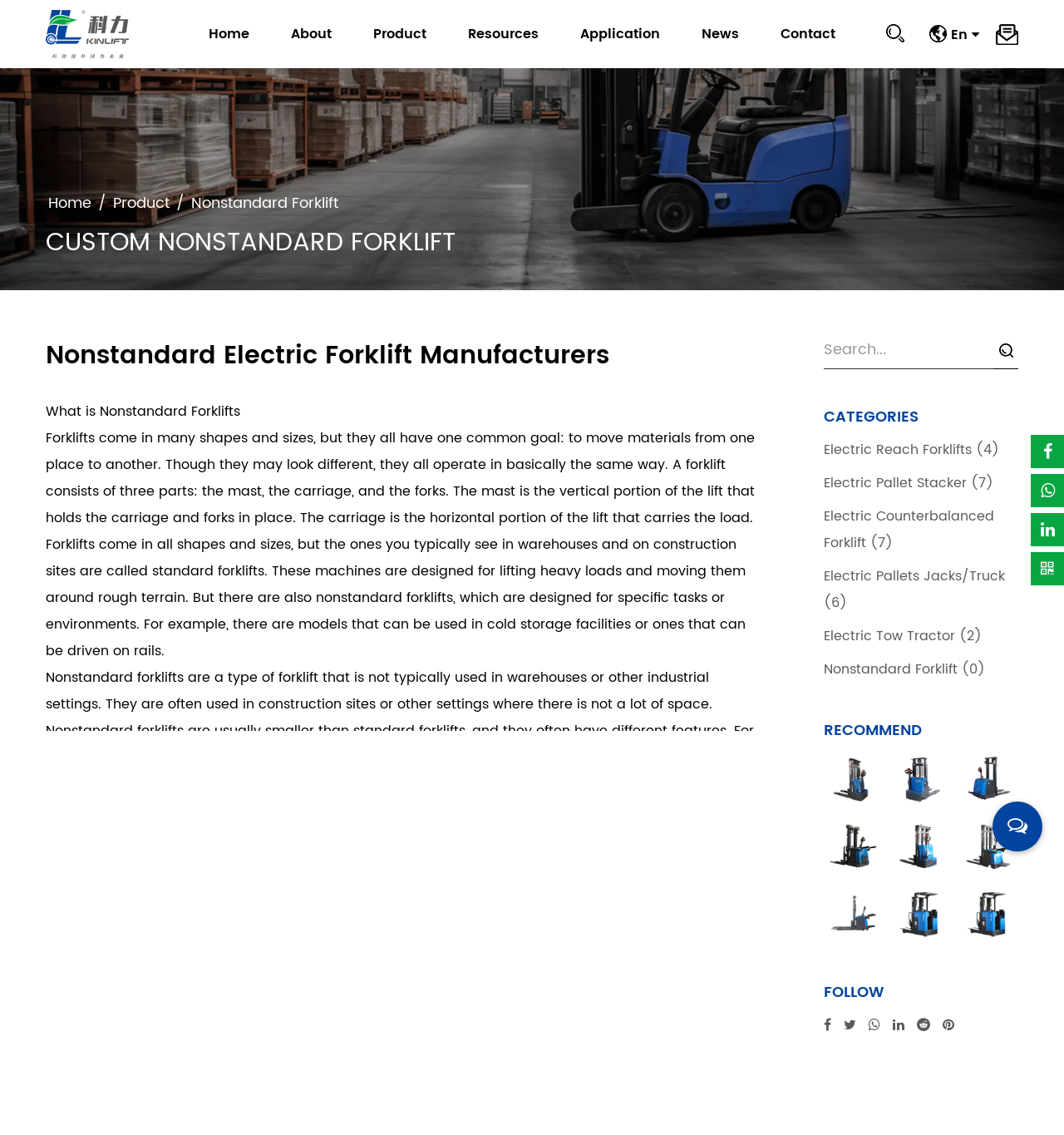Identify the bounding box coordinates of the specific part of the webpage to click to complete this instruction: "View the 'Nonstandard Forklift' category".

[0.774, 0.578, 0.957, 0.601]